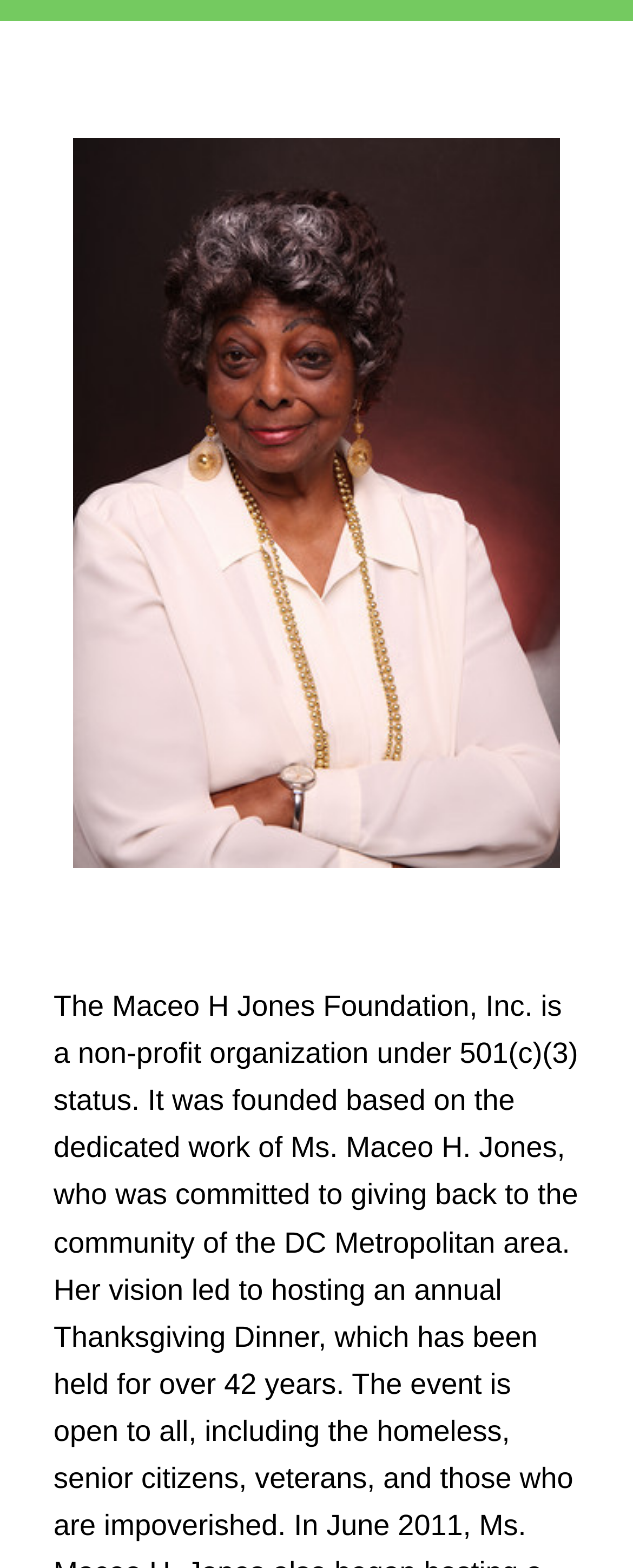Identify and provide the bounding box coordinates of the UI element described: "Gallery". The coordinates should be formatted as [left, top, right, bottom], with each number being a float between 0 and 1.

[0.0, 0.047, 1.0, 0.104]